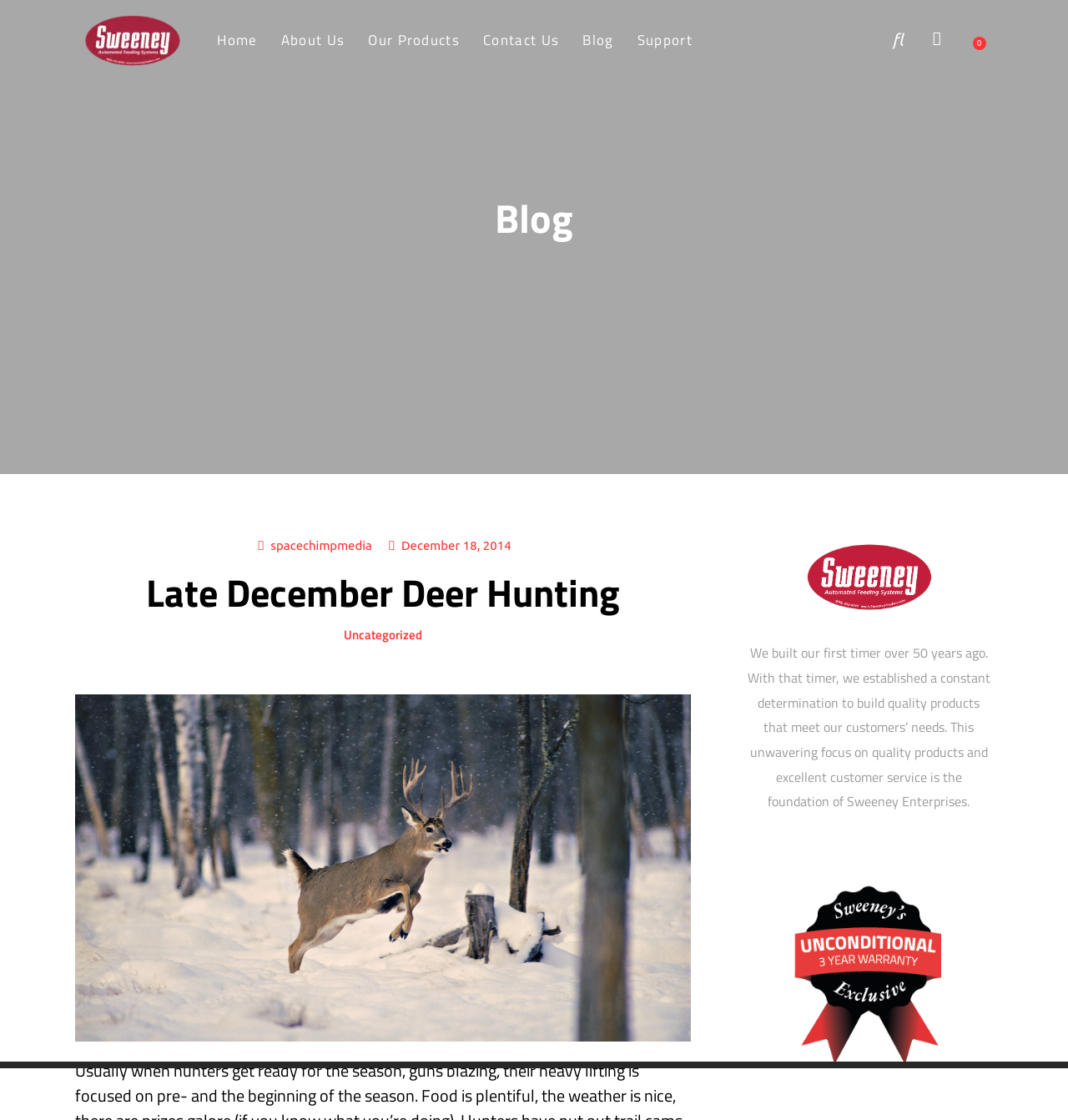Point out the bounding box coordinates of the section to click in order to follow this instruction: "view blog posts".

[0.536, 0.025, 0.584, 0.047]